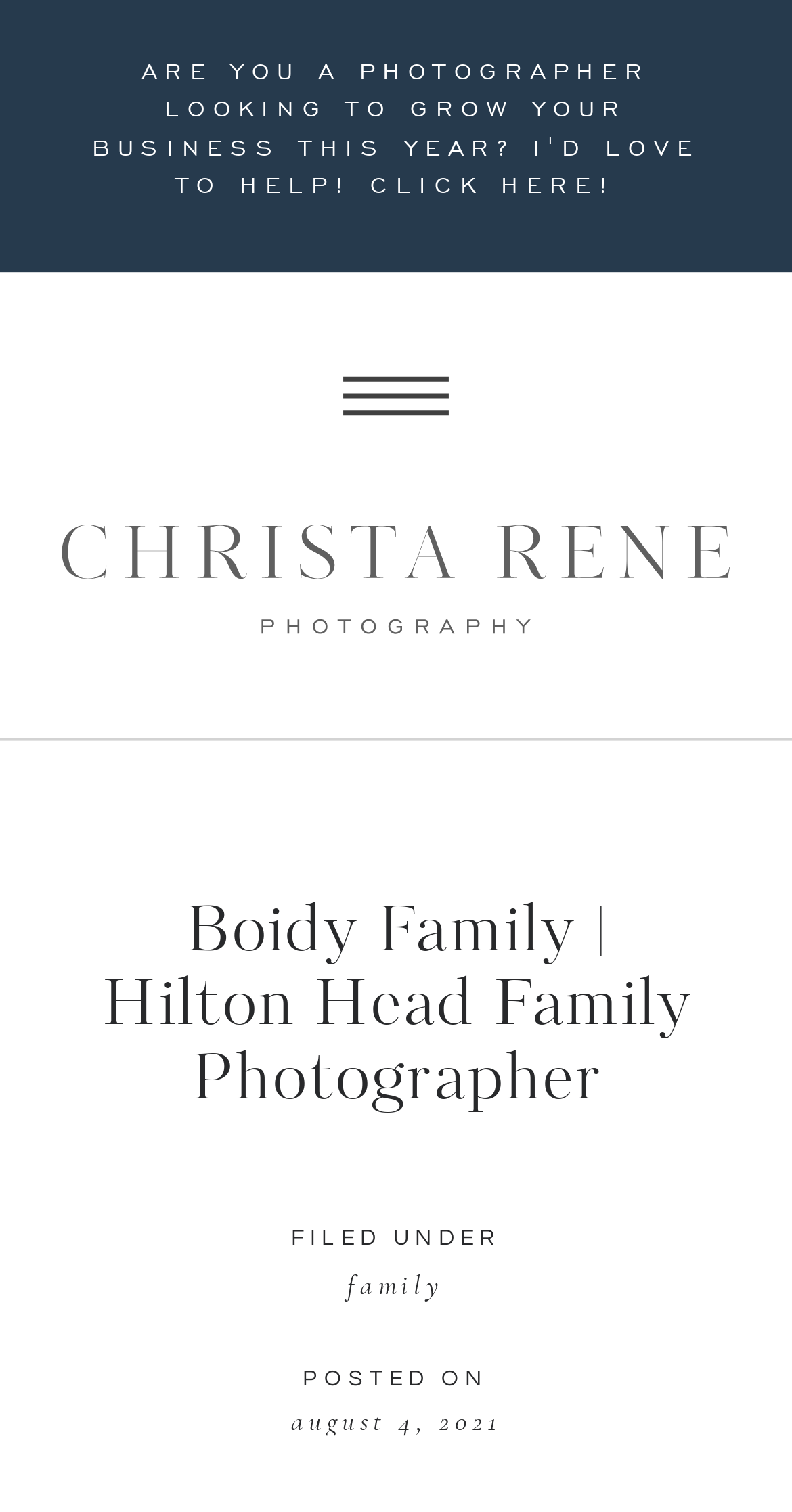Please reply to the following question using a single word or phrase: 
What is the main topic of this webpage?

Family photography